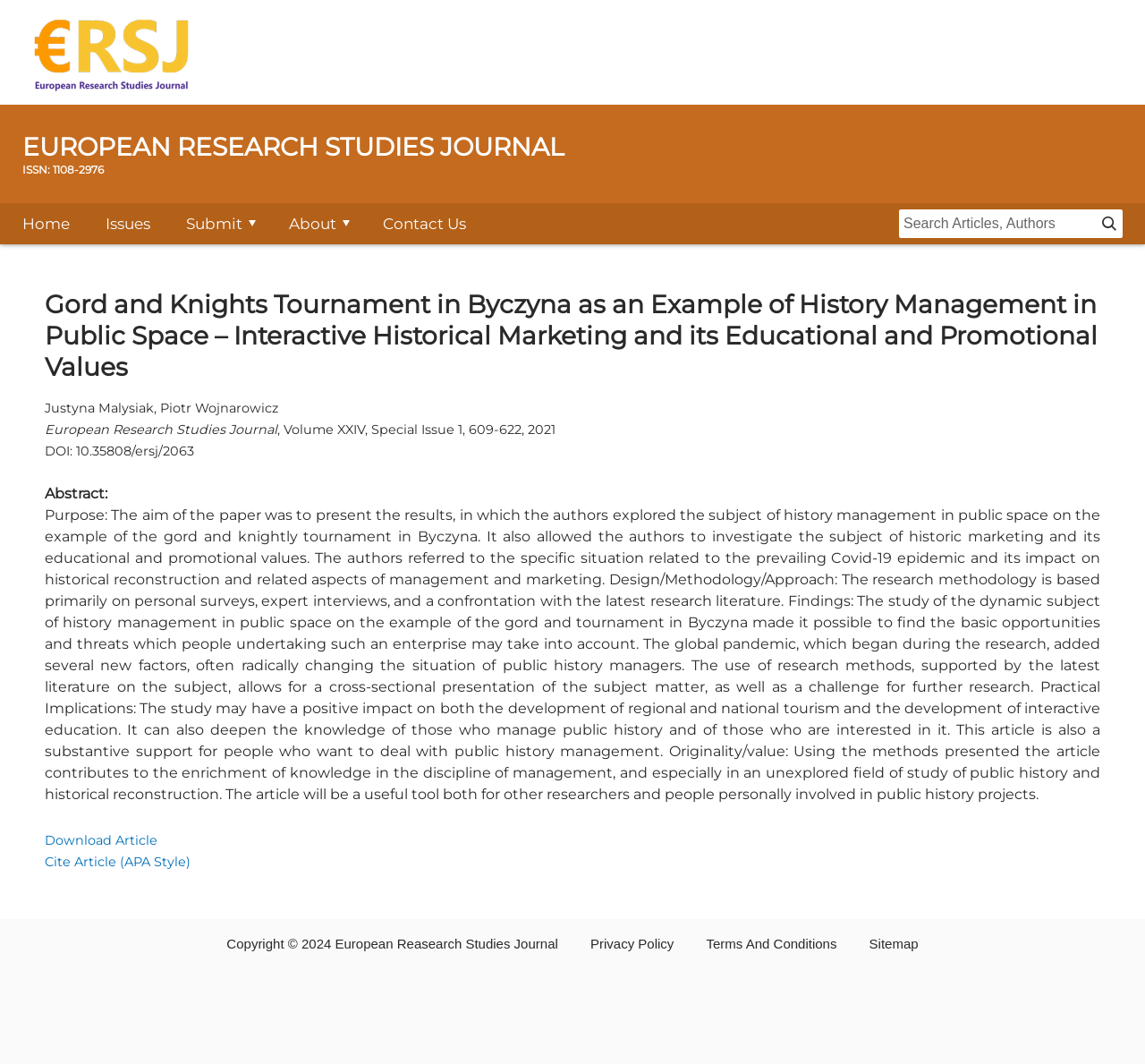Bounding box coordinates must be specified in the format (top-left x, top-left y, bottom-right x, bottom-right y). All values should be floating point numbers between 0 and 1. What are the bounding box coordinates of the UI element described as: Copyright and Open Access

[0.727, 0.291, 1.0, 0.329]